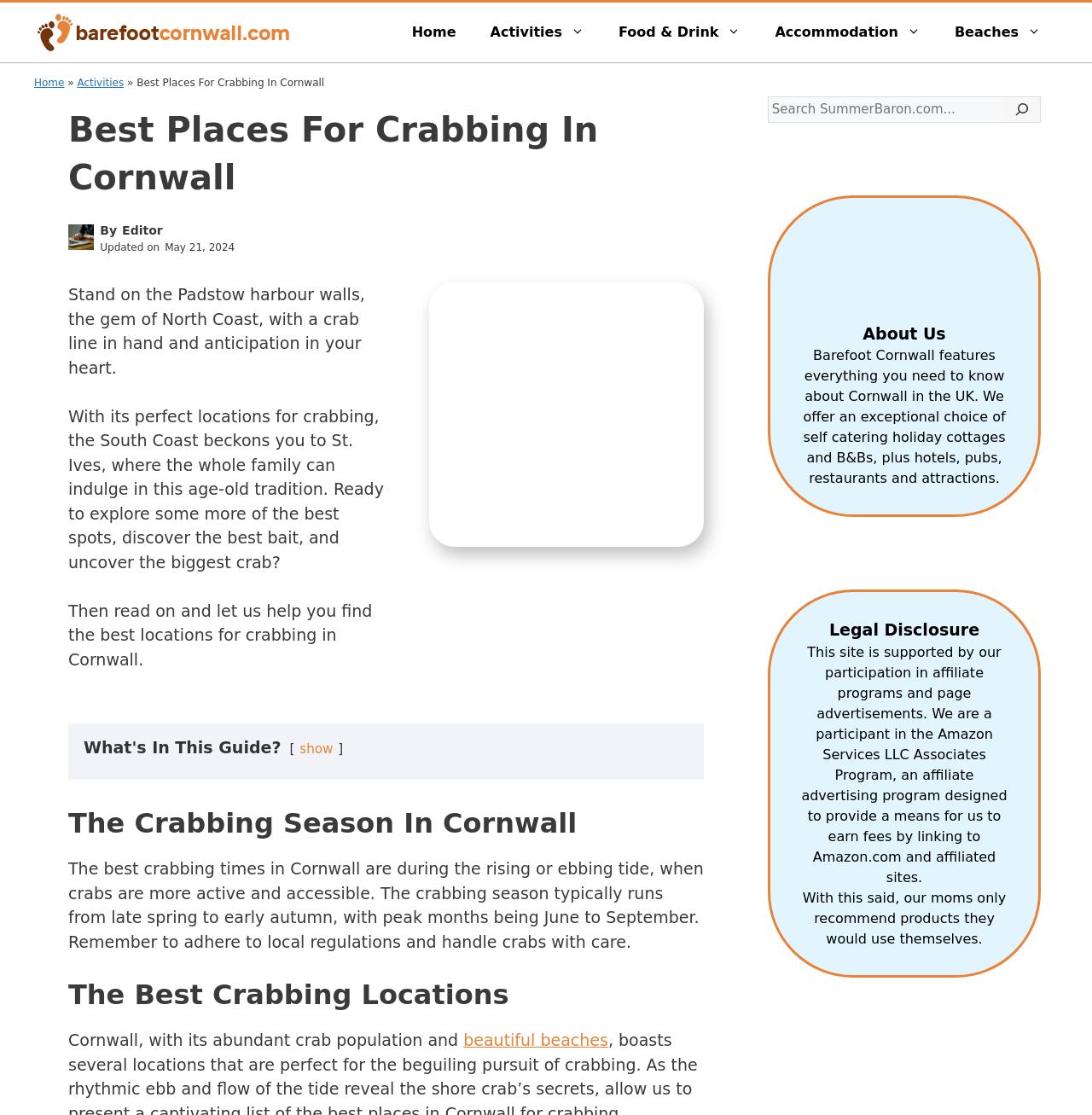Determine the bounding box coordinates of the UI element described by: "beautiful beaches".

[0.424, 0.924, 0.557, 0.941]